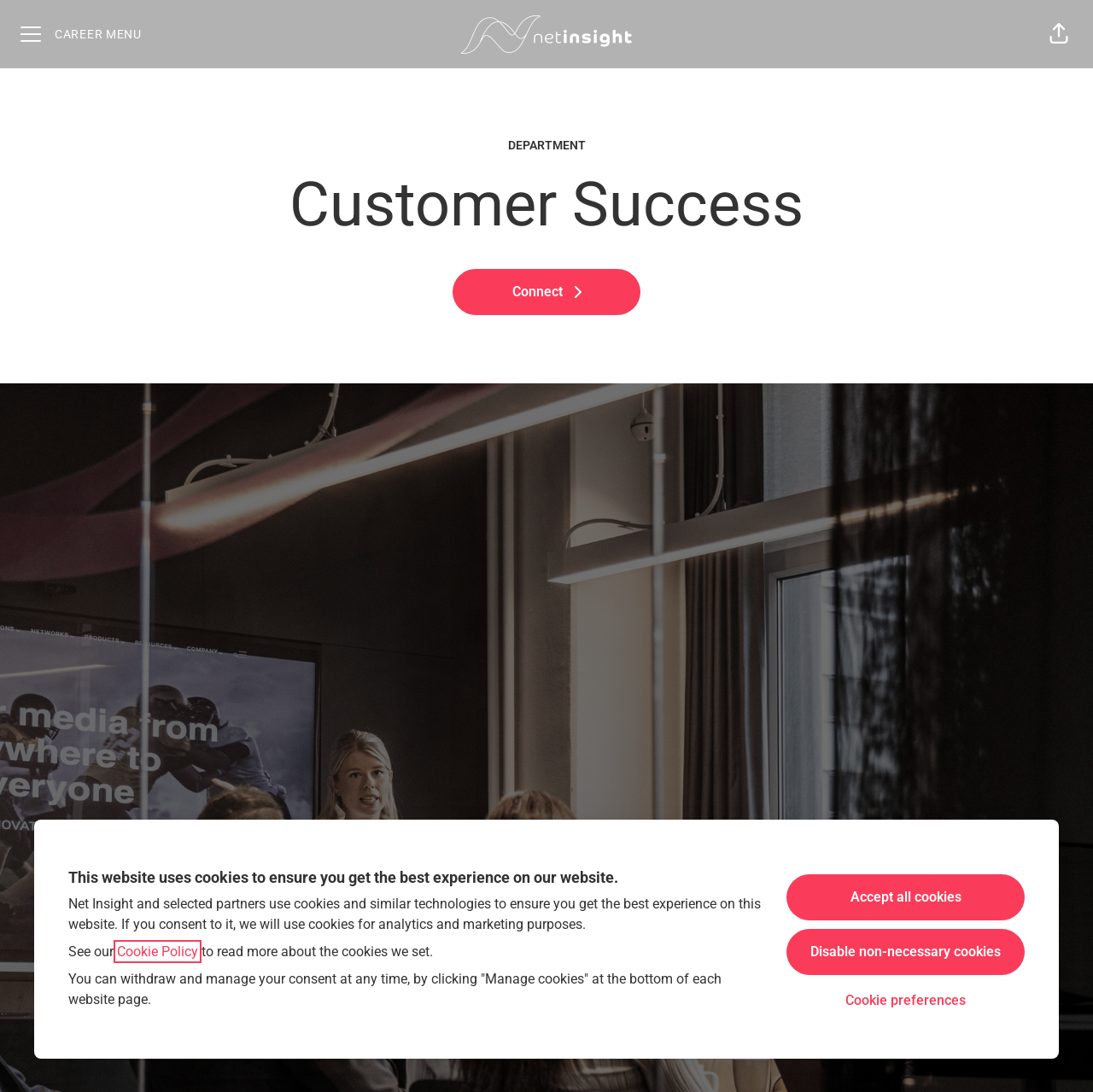What is the department mentioned on the webpage?
Based on the screenshot, give a detailed explanation to answer the question.

The heading 'Customer Success' is present on the webpage, and it is also mentioned as a department.